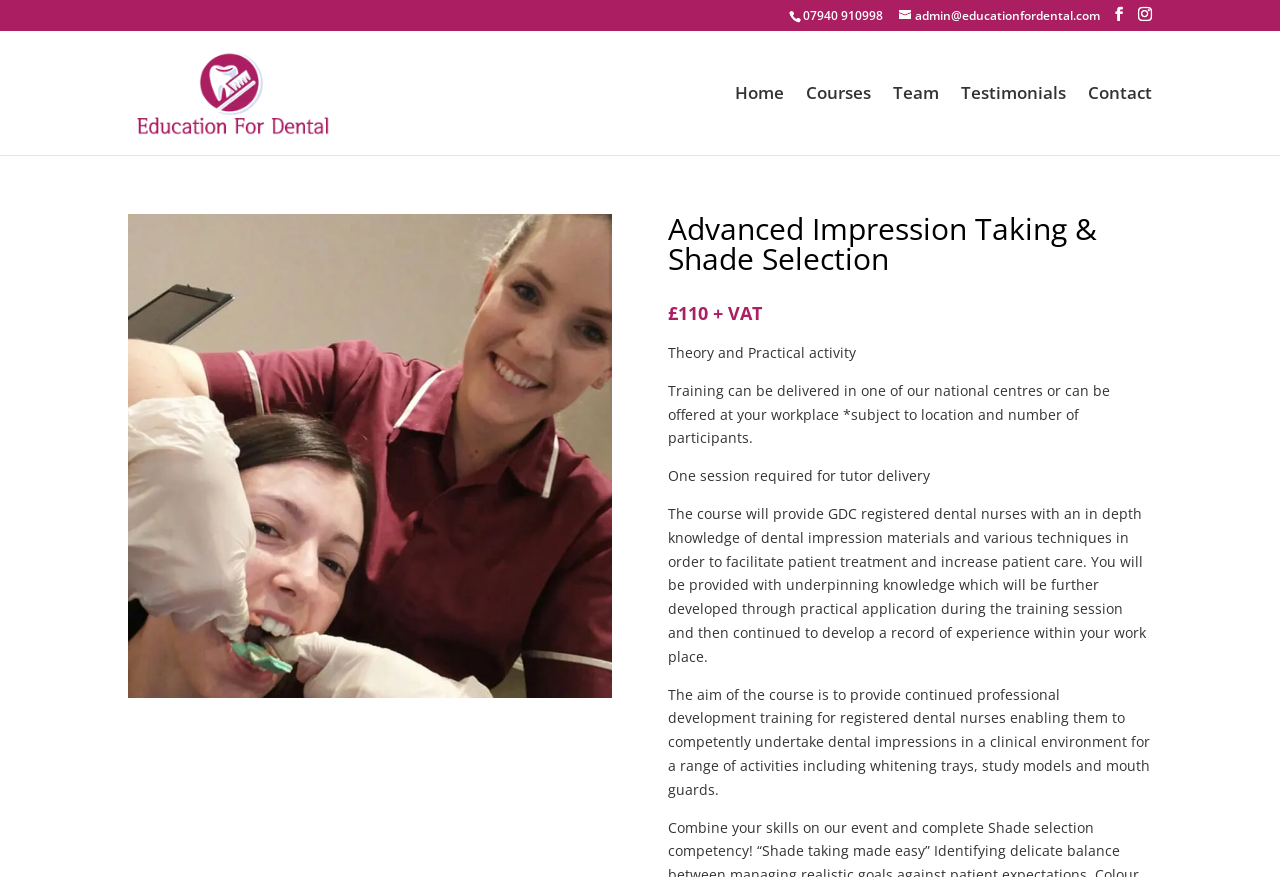Specify the bounding box coordinates of the area that needs to be clicked to achieve the following instruction: "Call the phone number".

[0.627, 0.008, 0.69, 0.027]